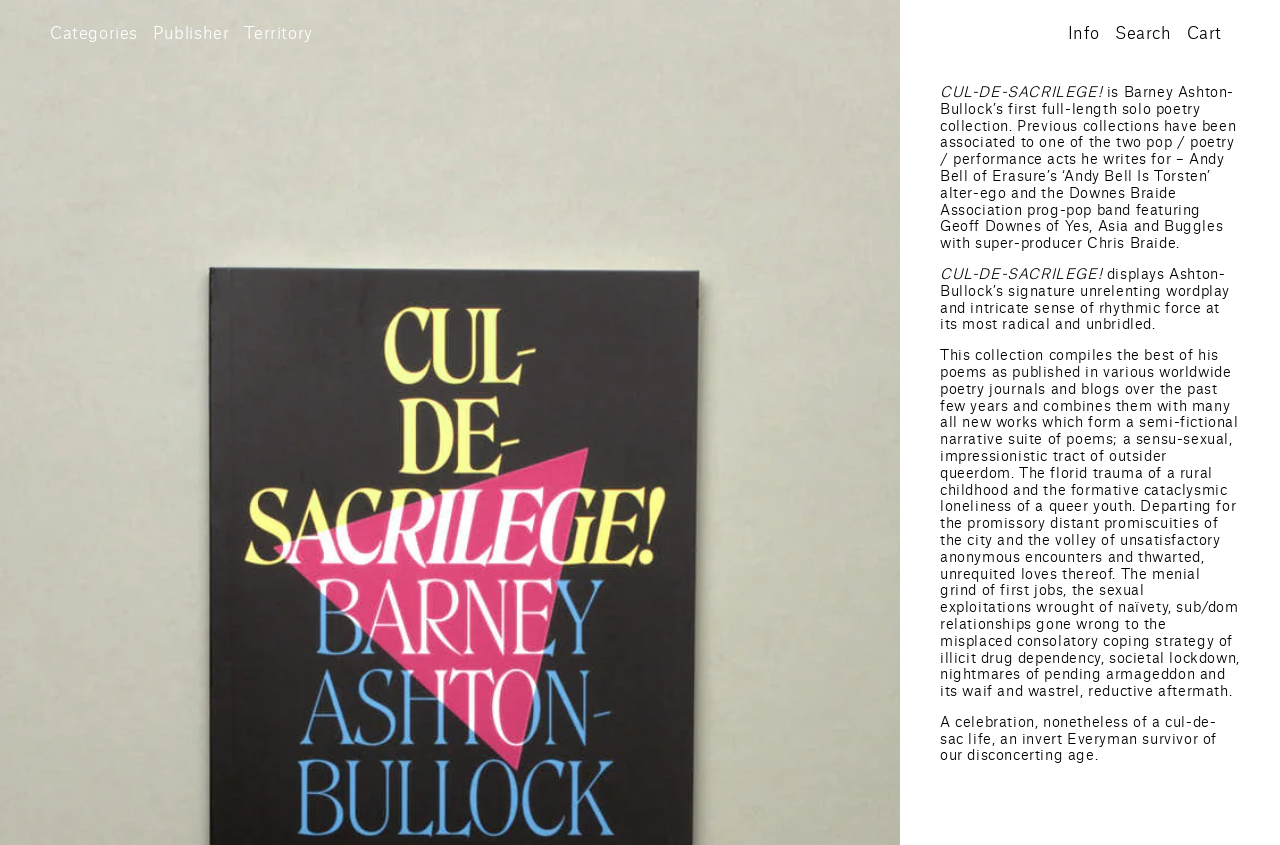Please identify the bounding box coordinates of the element's region that needs to be clicked to fulfill the following instruction: "Click on the 'Books' link". The bounding box coordinates should consist of four float numbers between 0 and 1, i.e., [left, top, right, bottom].

[0.055, 0.148, 0.085, 0.162]